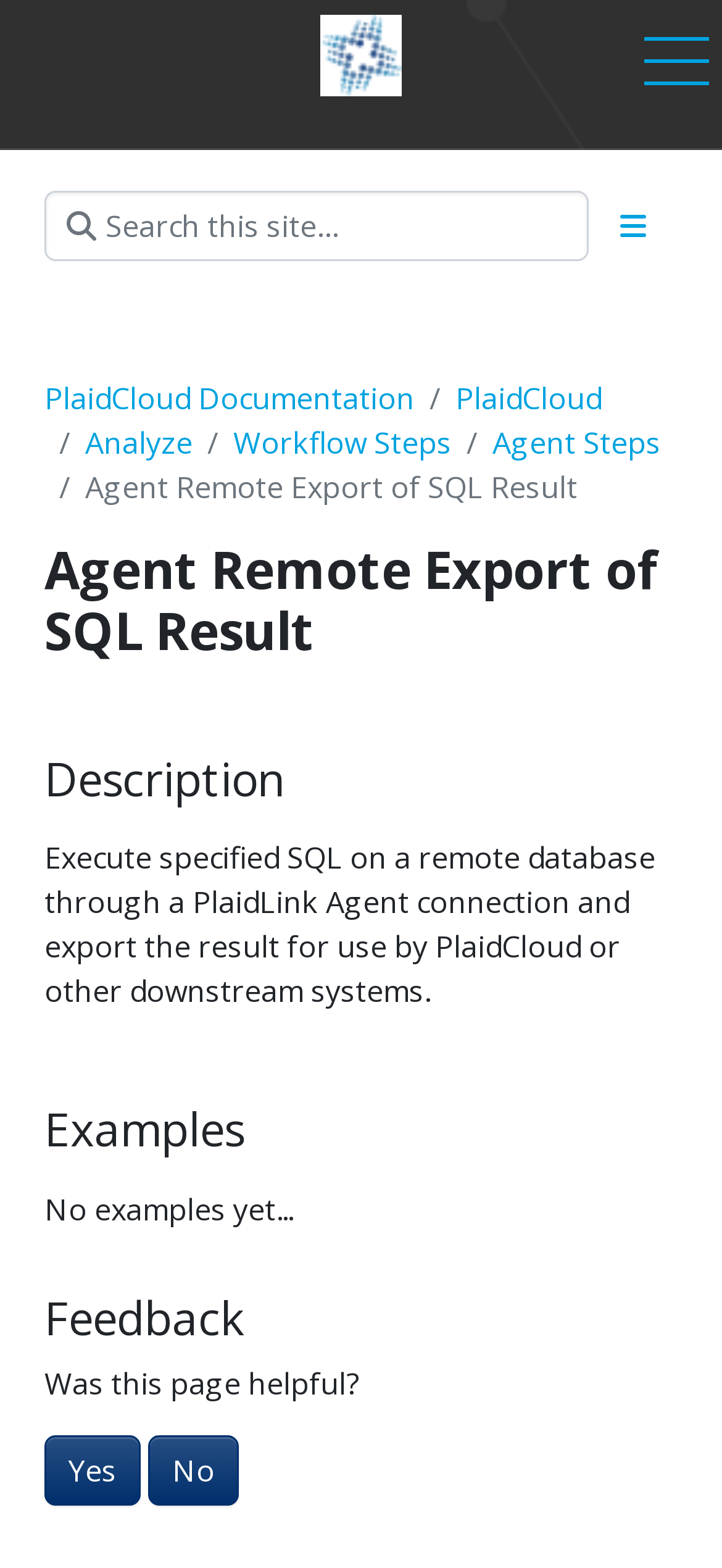How many sections are there on this webpage? Look at the image and give a one-word or short phrase answer.

4